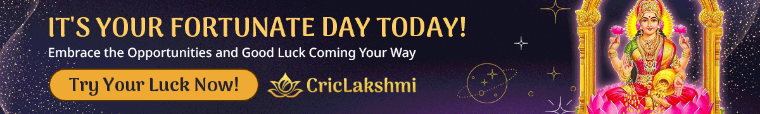What is the name of the logo displayed on the banner?
Can you provide an in-depth and detailed response to the question?

The logo of 'CricLakshmi' is prominently displayed alongside the call-to-action button, indicating that the banner is promoting a service or product related to this brand.